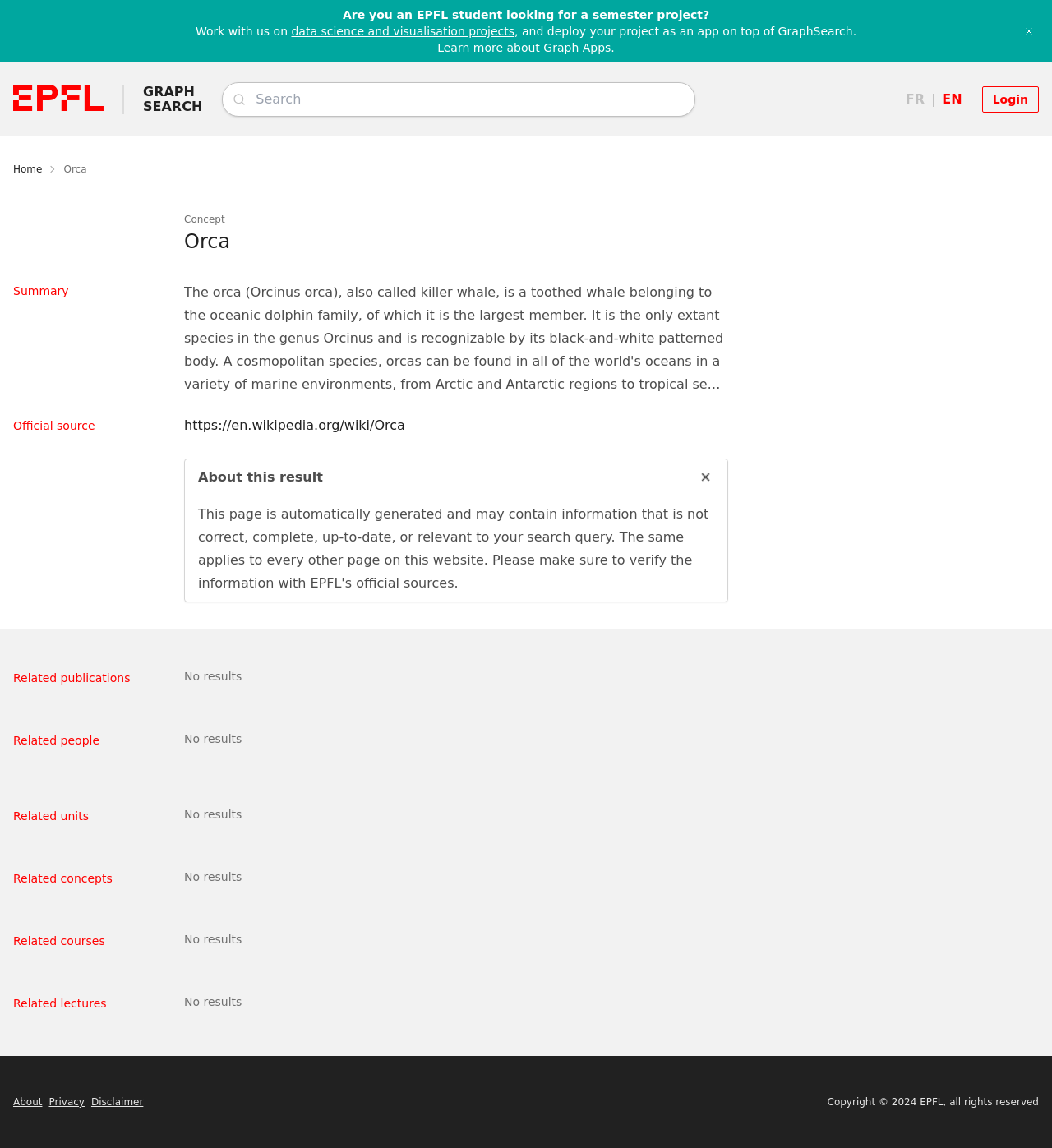Determine the bounding box for the described UI element: "Disclaimer".

[0.087, 0.955, 0.136, 0.965]